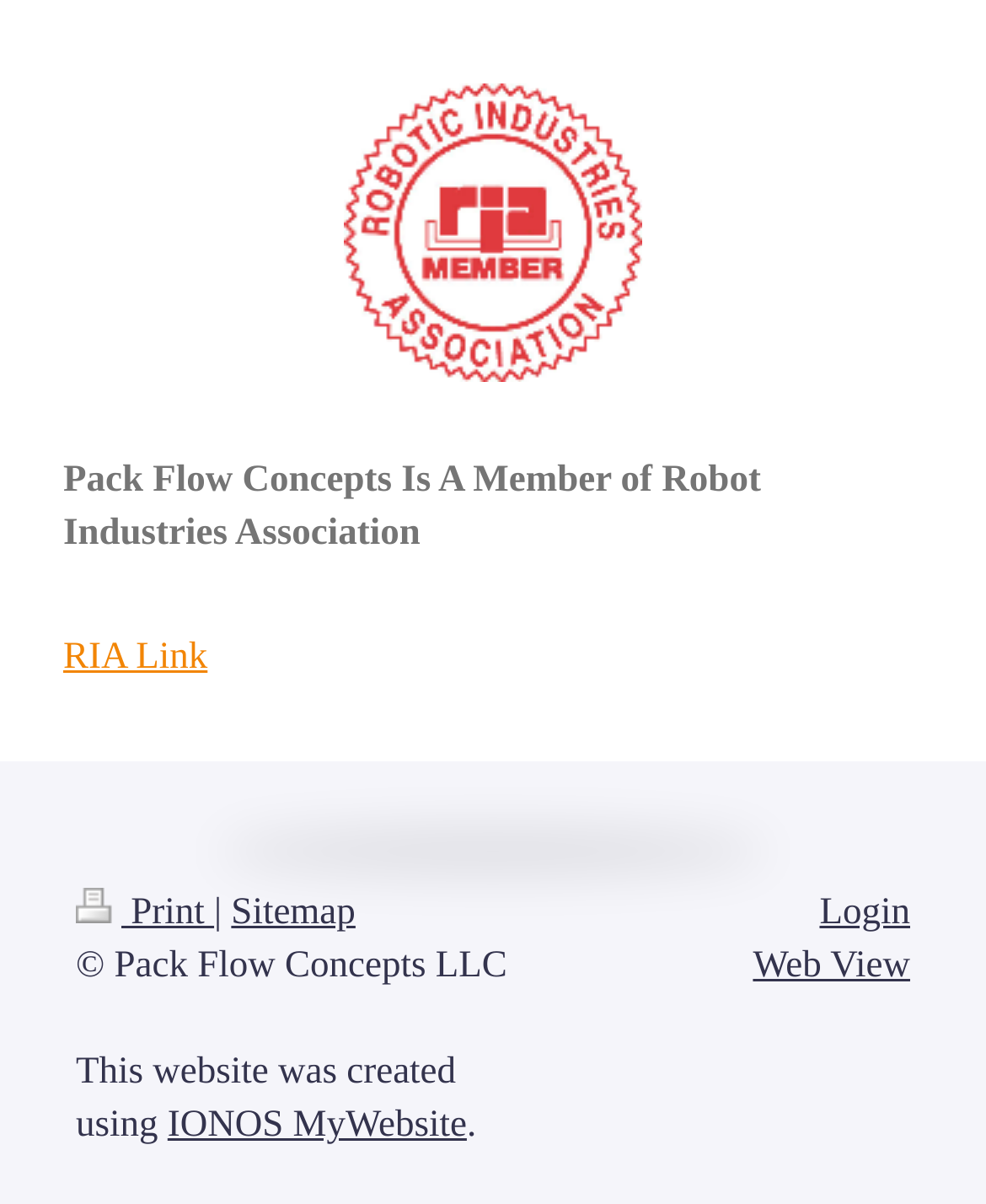How many links are there in the footer section?
Could you answer the question with a detailed and thorough explanation?

I counted the number of link elements in the footer section, which are 'Print', 'Sitemap', 'IONOS MyWebsite', 'Login', and 'Web View'. These links are located at the bottom of the webpage.